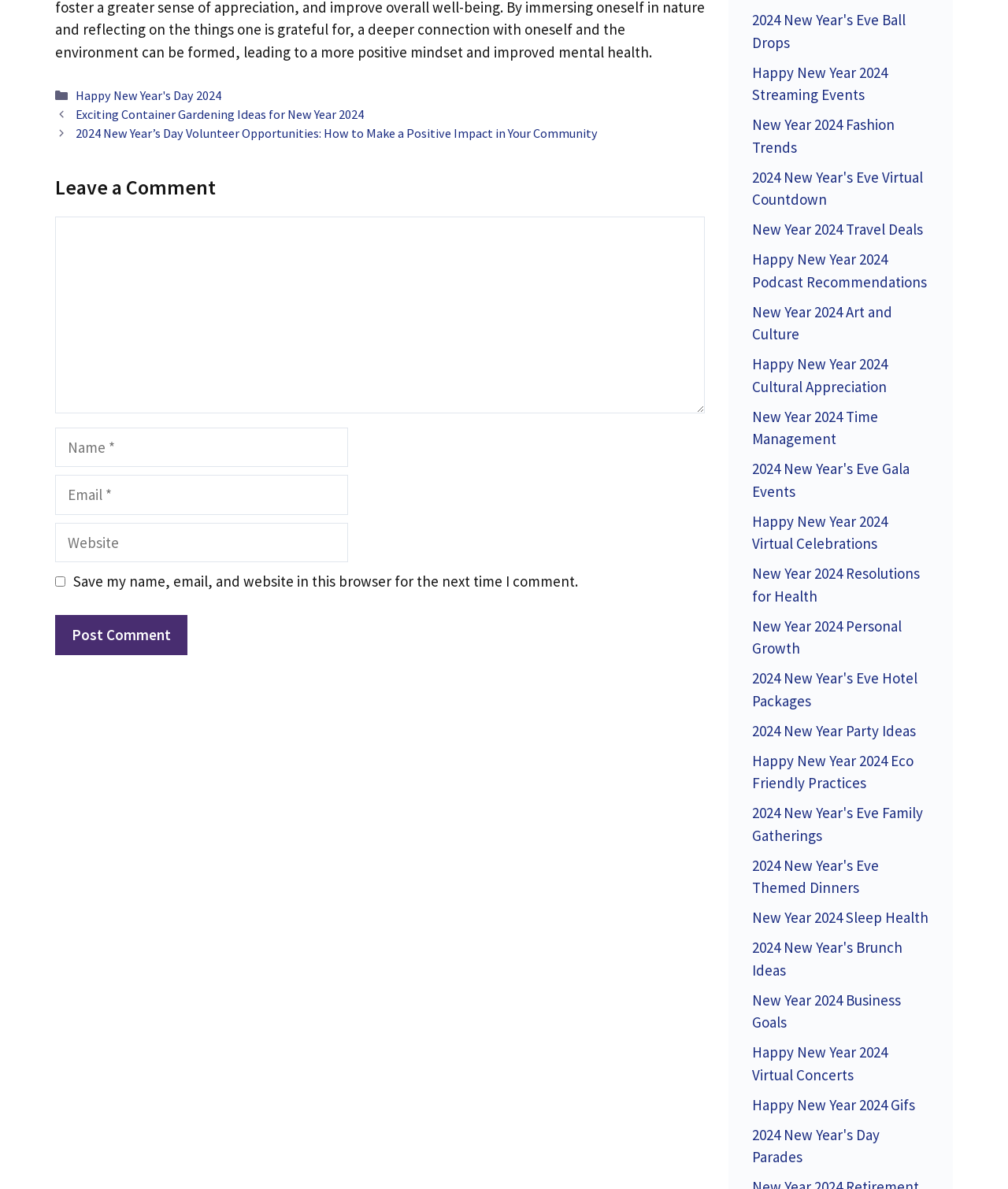What is the purpose of the comment section?
Please respond to the question thoroughly and include all relevant details.

The purpose of the comment section is to allow users to leave a comment, as indicated by the heading 'Leave a Comment' and the presence of a comment textbox and other related fields.